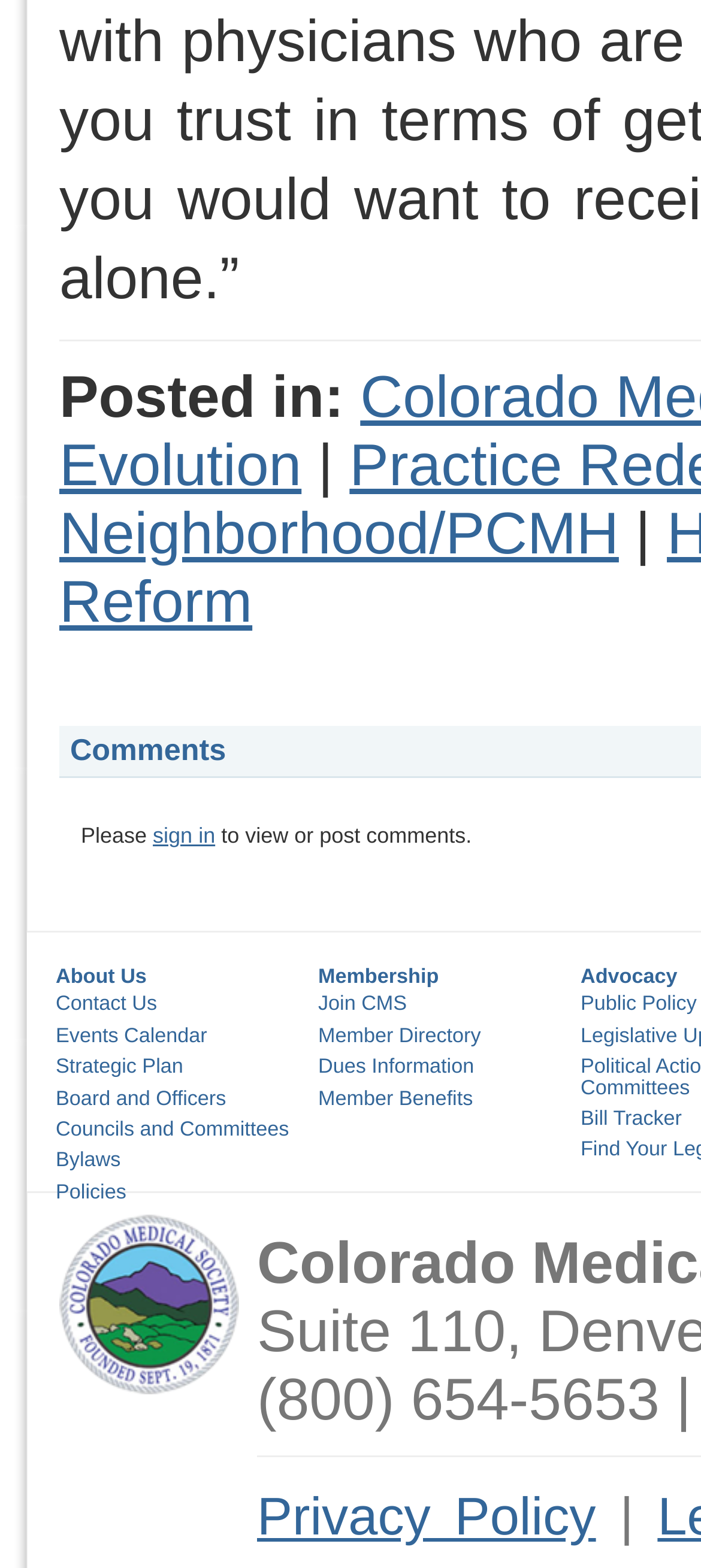What is the logo of the website? Look at the image and give a one-word or short phrase answer.

Colorado Medical Society - Logo